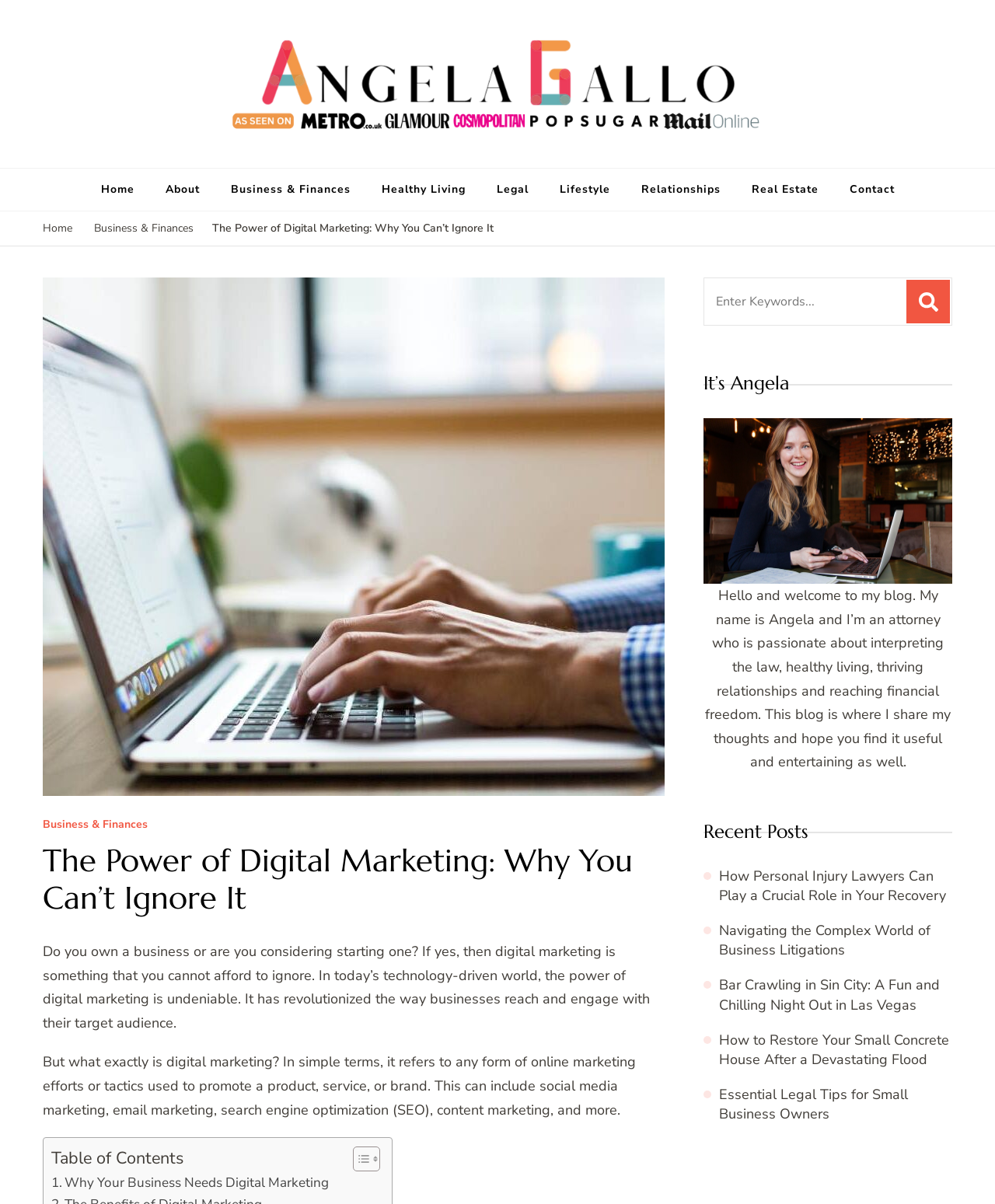Analyze the image and give a detailed response to the question:
What is the name of the blog author?

The answer can be found in the section 'It’s Angela' where the author introduces herself as Angela, an attorney who is passionate about interpreting the law, healthy living, thriving relationships, and reaching financial freedom.